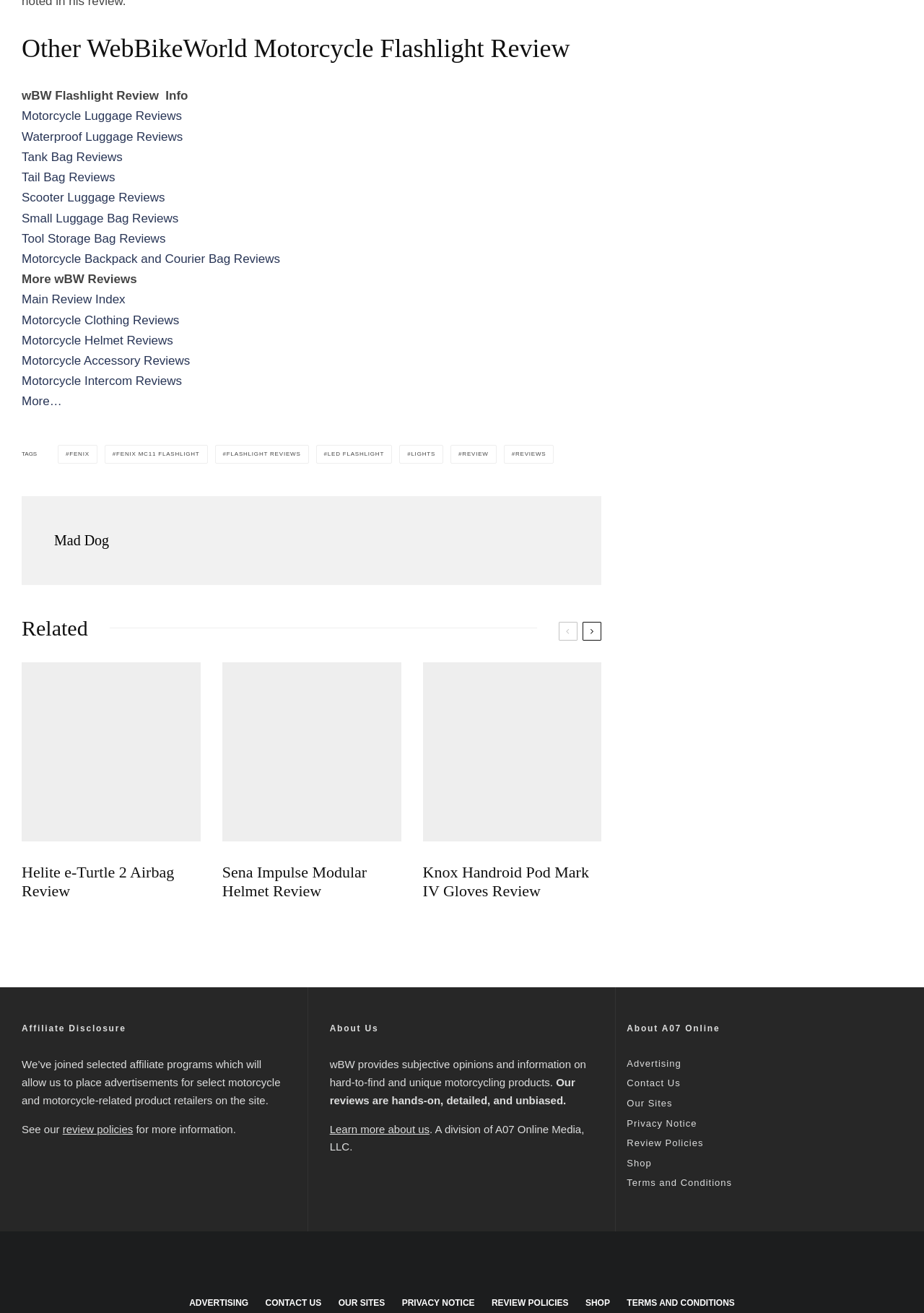What is the name of the company that owns this website?
Carefully analyze the image and provide a detailed answer to the question.

I found a static text element with the text 'A division of A07 Online Media, LLC', which suggests that the company that owns this website is A07 Online Media, LLC.